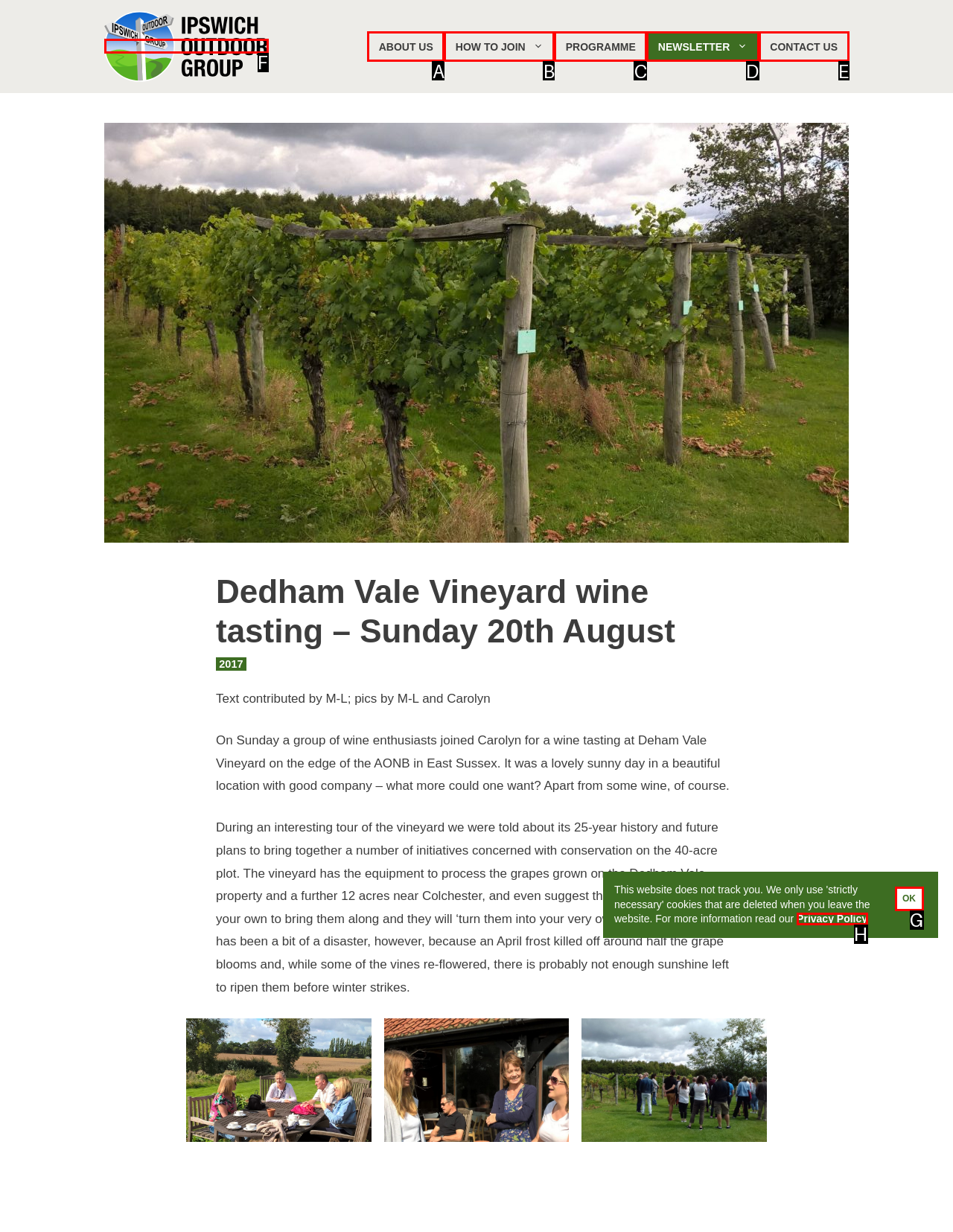Identify the option that corresponds to the given description: Newsletter. Reply with the letter of the chosen option directly.

D